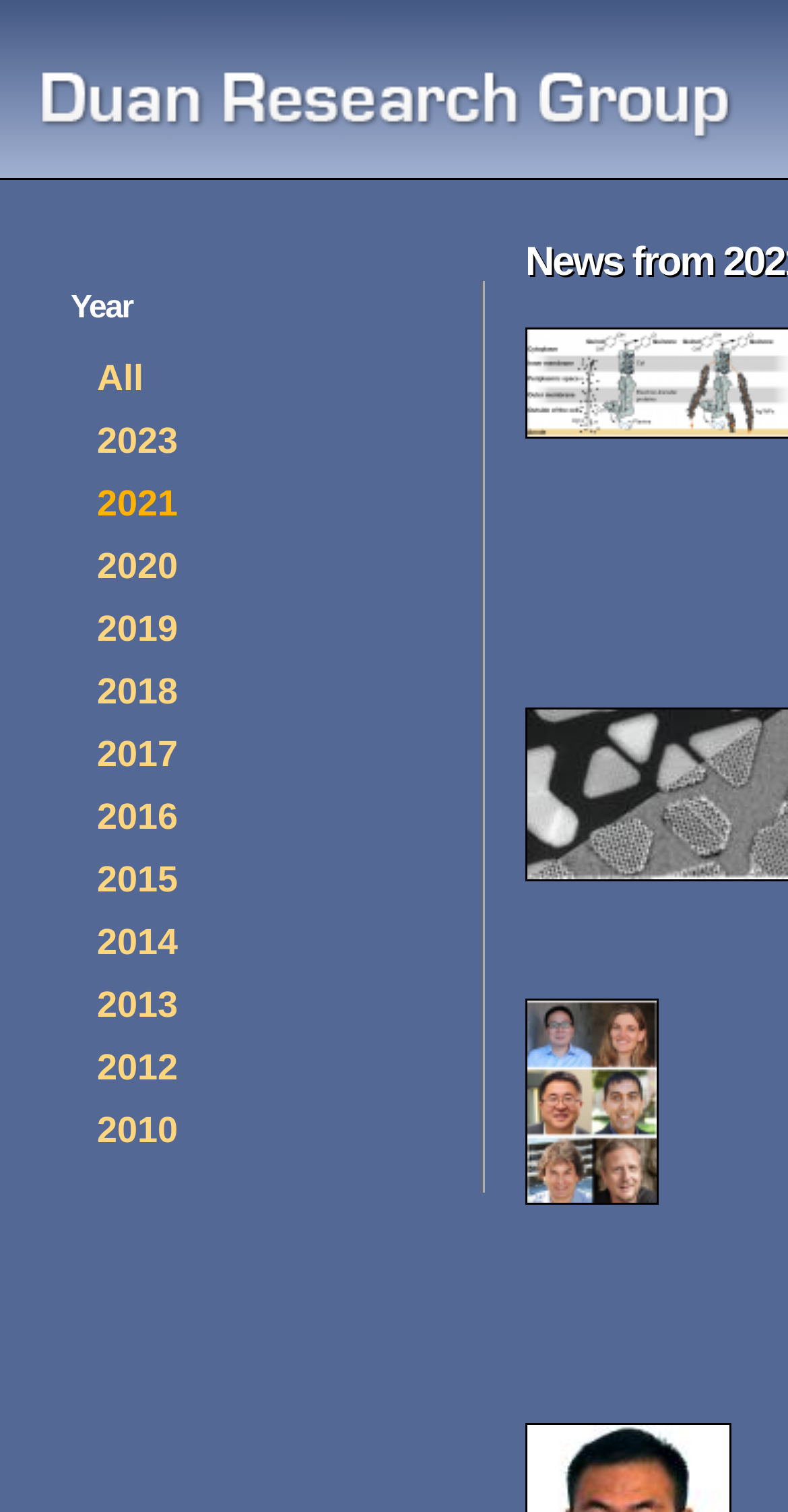Please identify the bounding box coordinates of the area I need to click to accomplish the following instruction: "view all news".

[0.123, 0.237, 0.182, 0.263]